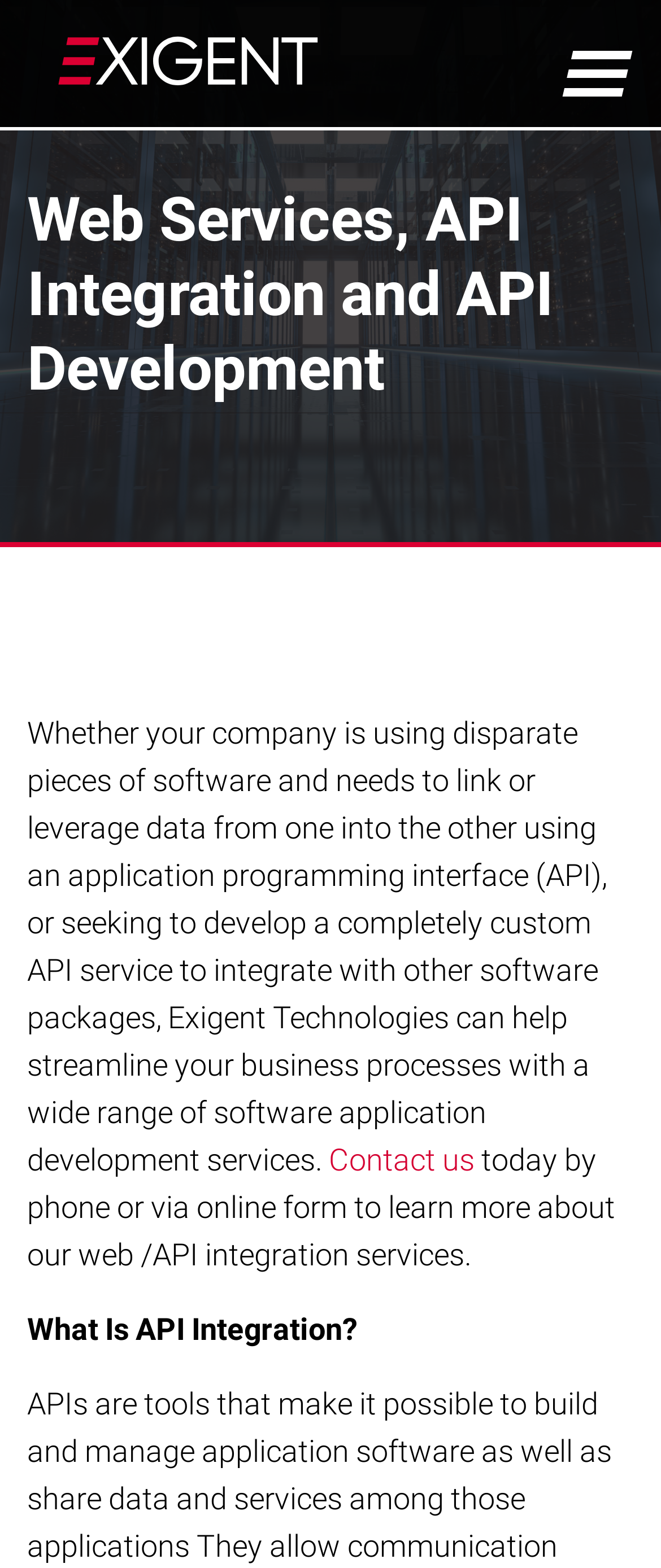Craft a detailed narrative of the webpage's structure and content.

The webpage is about custom software development services, specifically focusing on web and API integration services offered by Exigent Technologies. At the top, there are eight links in a row, including "MANAGED IT SERVICES+", "IT CONSULTING+", "ABOUT US+", and others, which seem to be the main navigation menu. 

Below the navigation menu, there is a prominent heading that reads "Web Services, API Integration and API Development". 

Following the heading, there is a large block of text that explains the company's services in detail. The text describes how Exigent Technologies can help businesses streamline their processes by developing custom API services to integrate with other software packages. 

To the right of the text, there is a link that says "Contact us", which is likely a call-to-action to encourage visitors to reach out to the company. 

Below the text, there is another sentence that invites visitors to contact the company today to learn more about their web and API integration services. 

Finally, at the bottom, there is a subheading that asks "What Is API Integration?", which may be the start of a section that explains the concept of API integration in more detail.